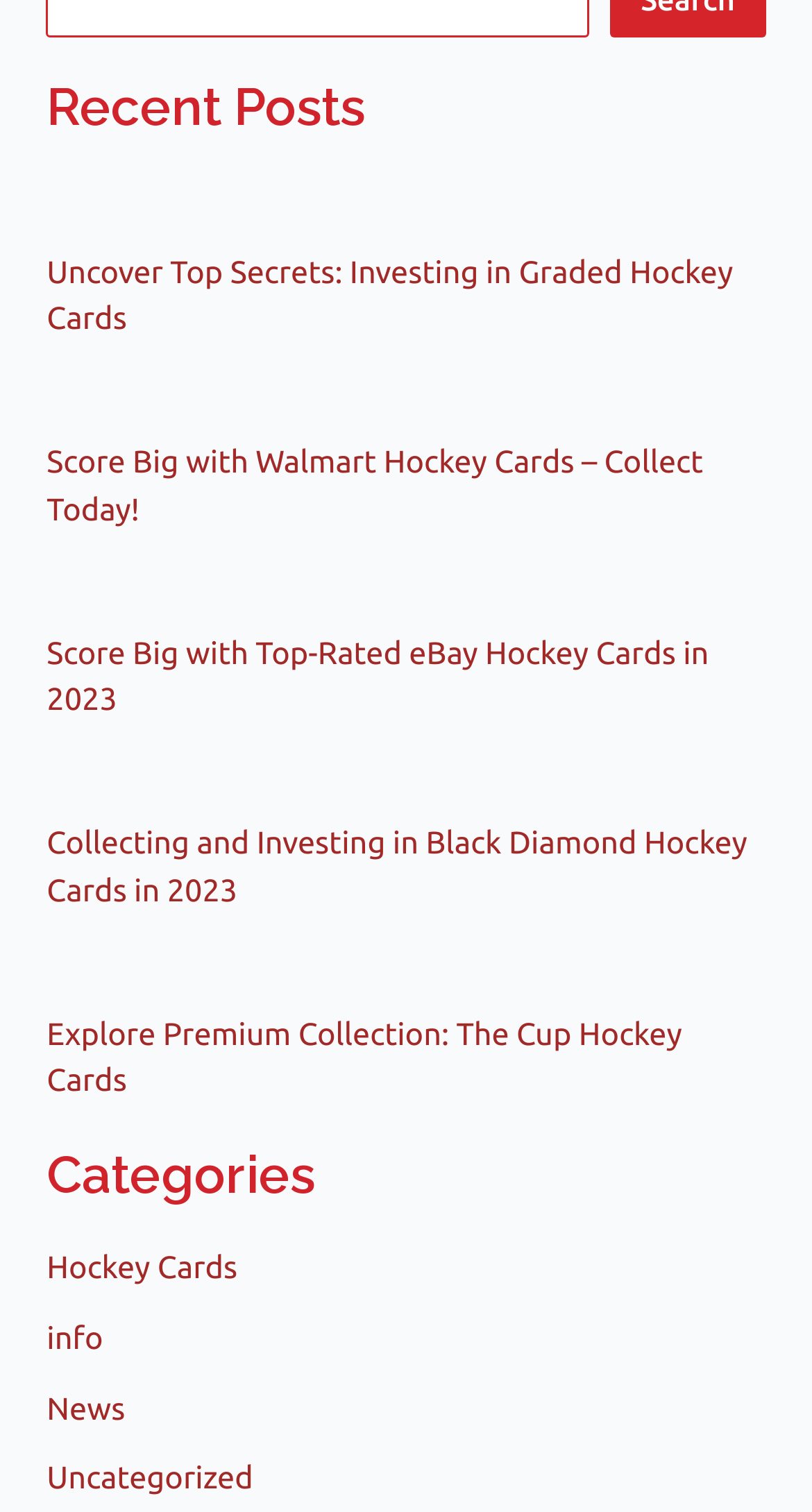How many images are displayed on the webpage?
Analyze the screenshot and provide a detailed answer to the question.

The webpage displays five images, each corresponding to a different type of hockey card, such as graded hockey cards, Walmart hockey cards, eBay hockey cards, Black Diamond hockey cards, and The Cup hockey cards.